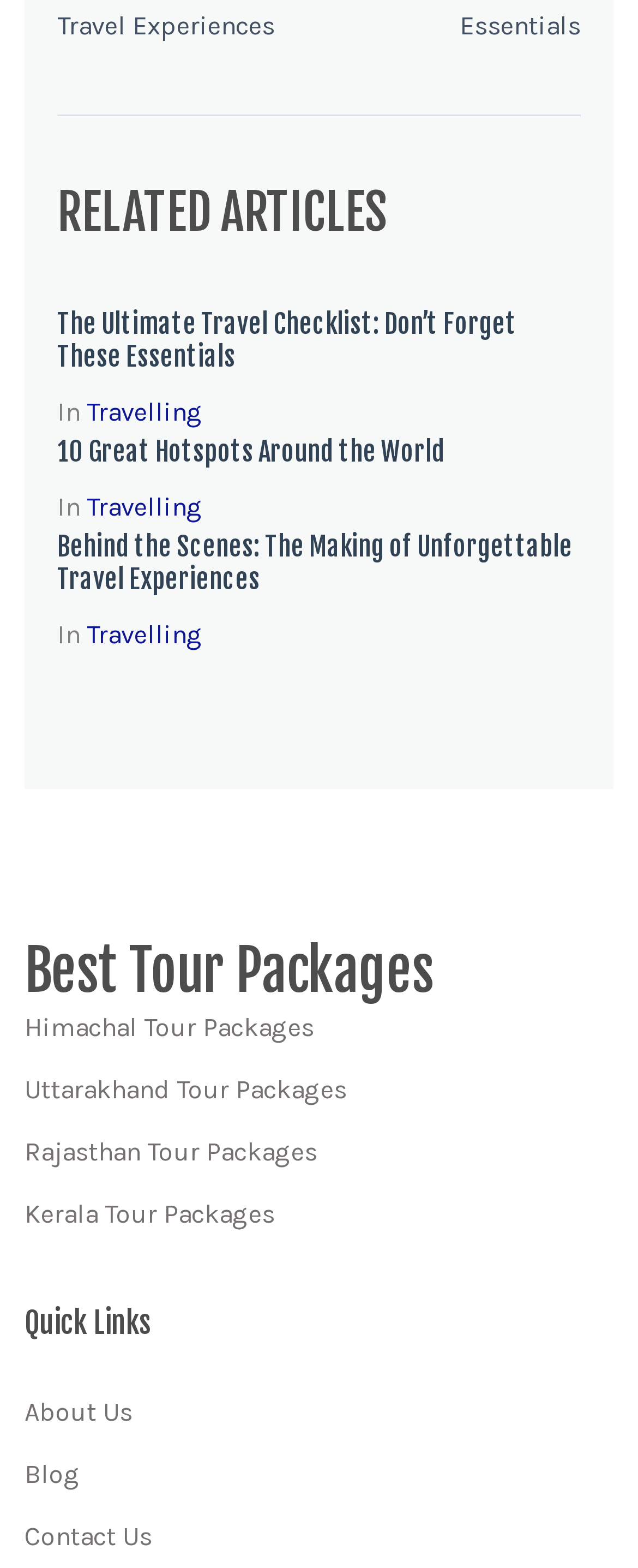How many tour packages are listed?
Use the image to answer the question with a single word or phrase.

4